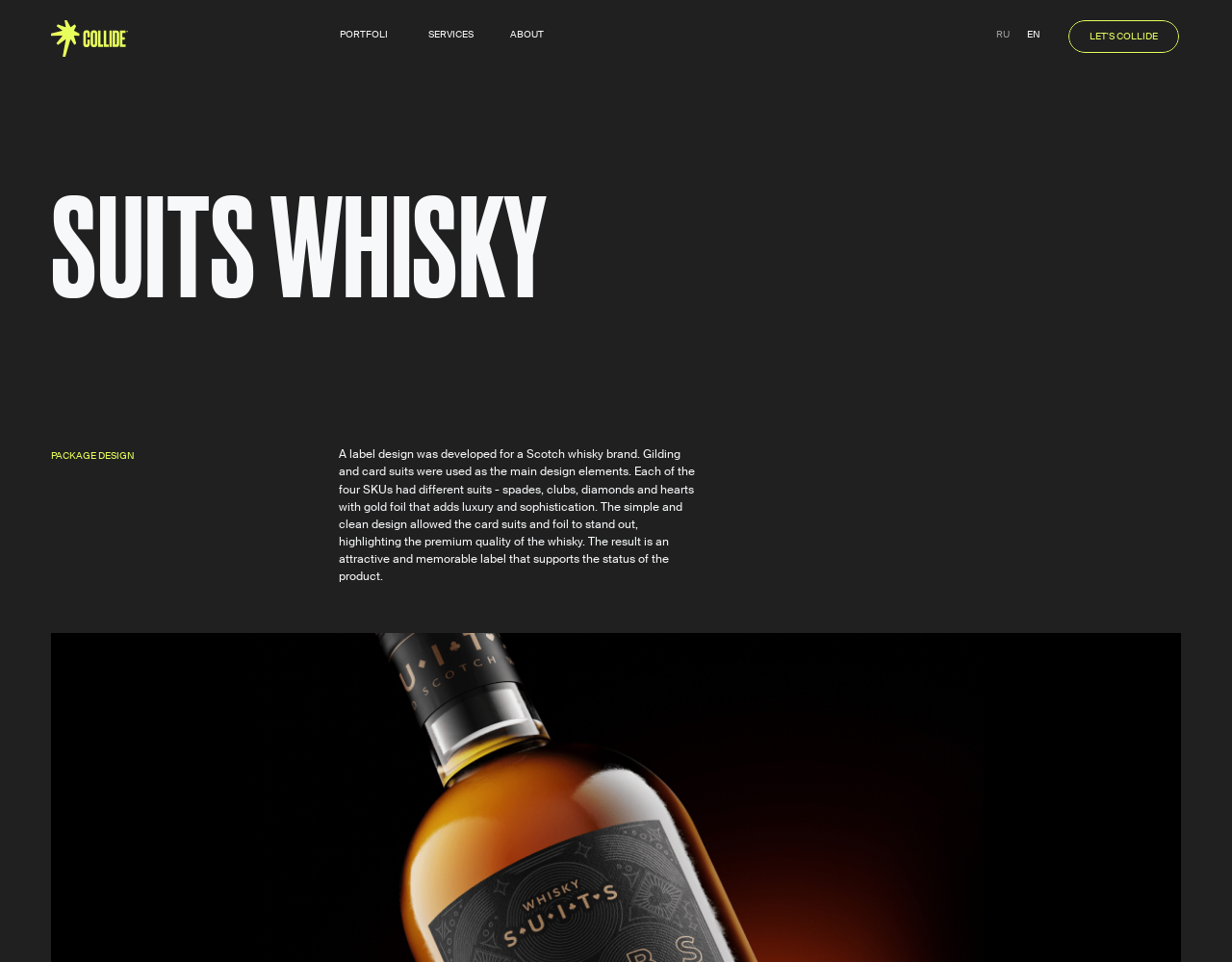Using the element description LET'S collide, predict the bounding box coordinates for the UI element. Provide the coordinates in (top-left x, top-left y, bottom-right x, bottom-right y) format with values ranging from 0 to 1.

[0.812, 0.02, 0.897, 0.052]